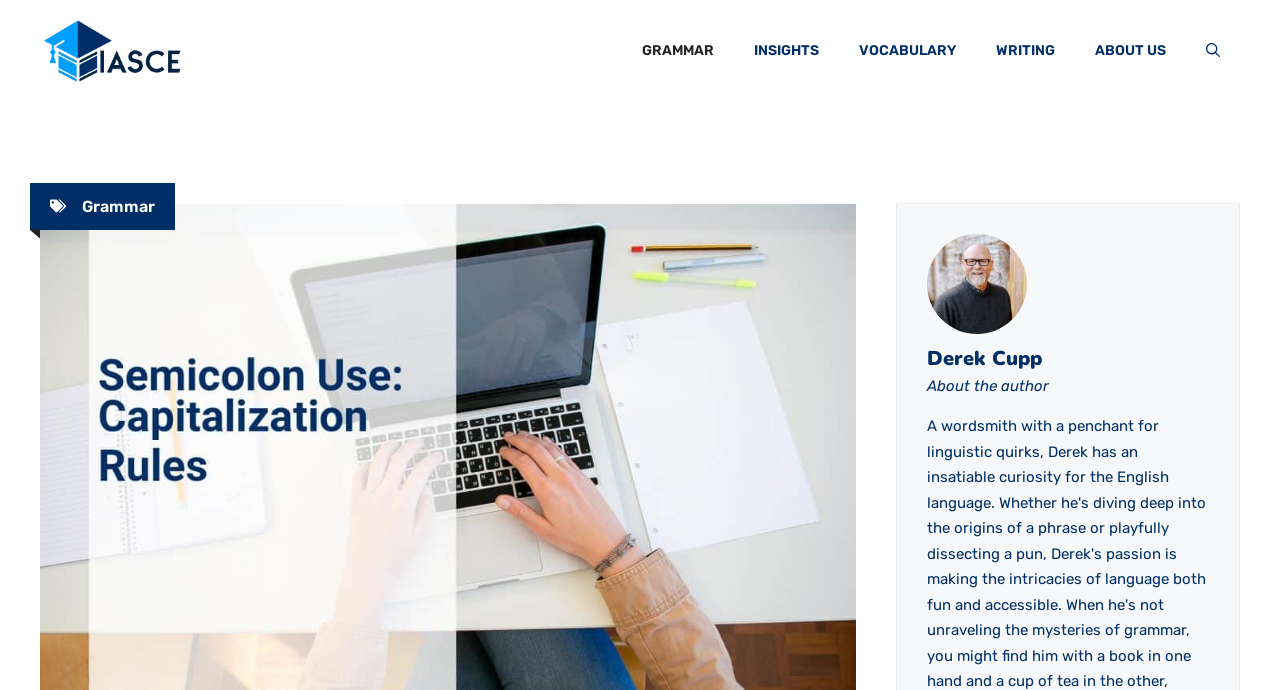What are the main categories on the website?
Give a comprehensive and detailed explanation for the question.

The answer can be found by examining the navigation element with the text 'Primary', which contains links to the main categories of the website, namely Grammar, Insights, Vocabulary, Writing, and About Us.